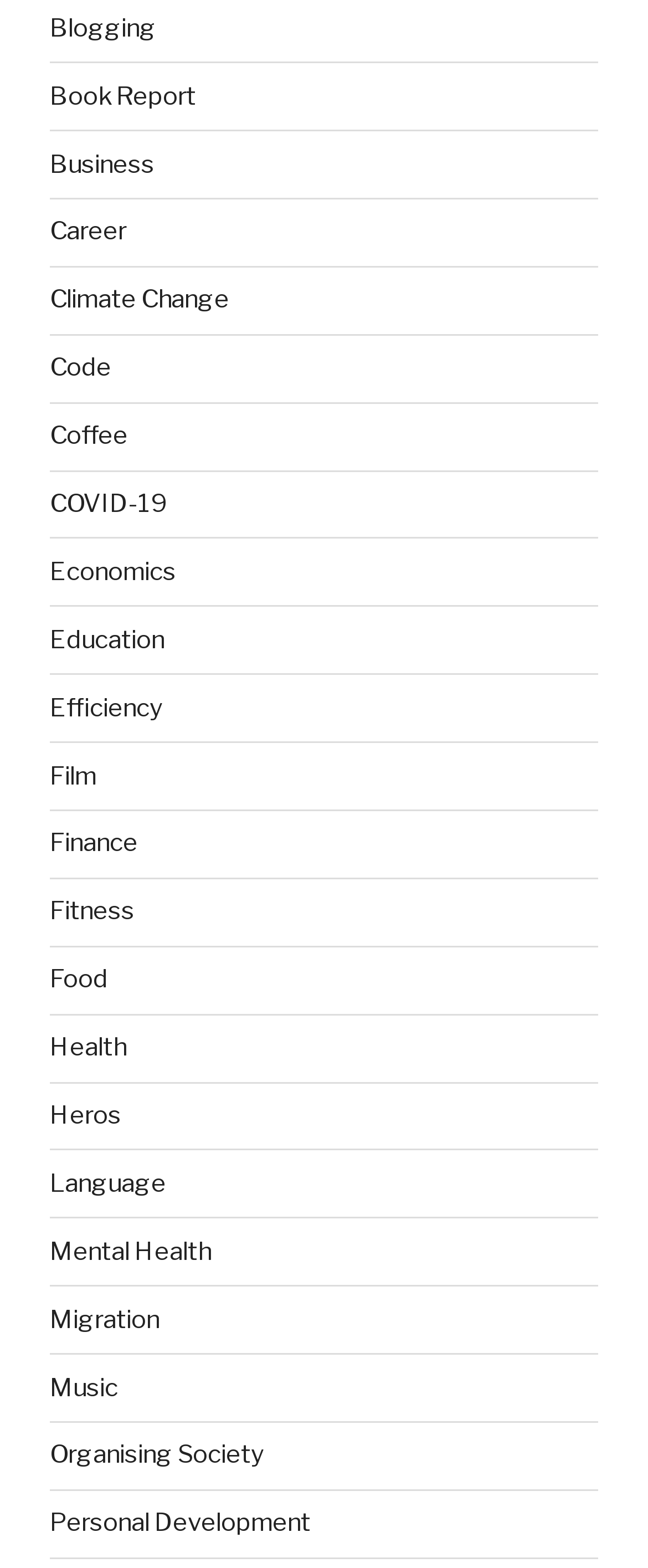Could you highlight the region that needs to be clicked to execute the instruction: "Discover Music"?

[0.077, 0.875, 0.182, 0.894]